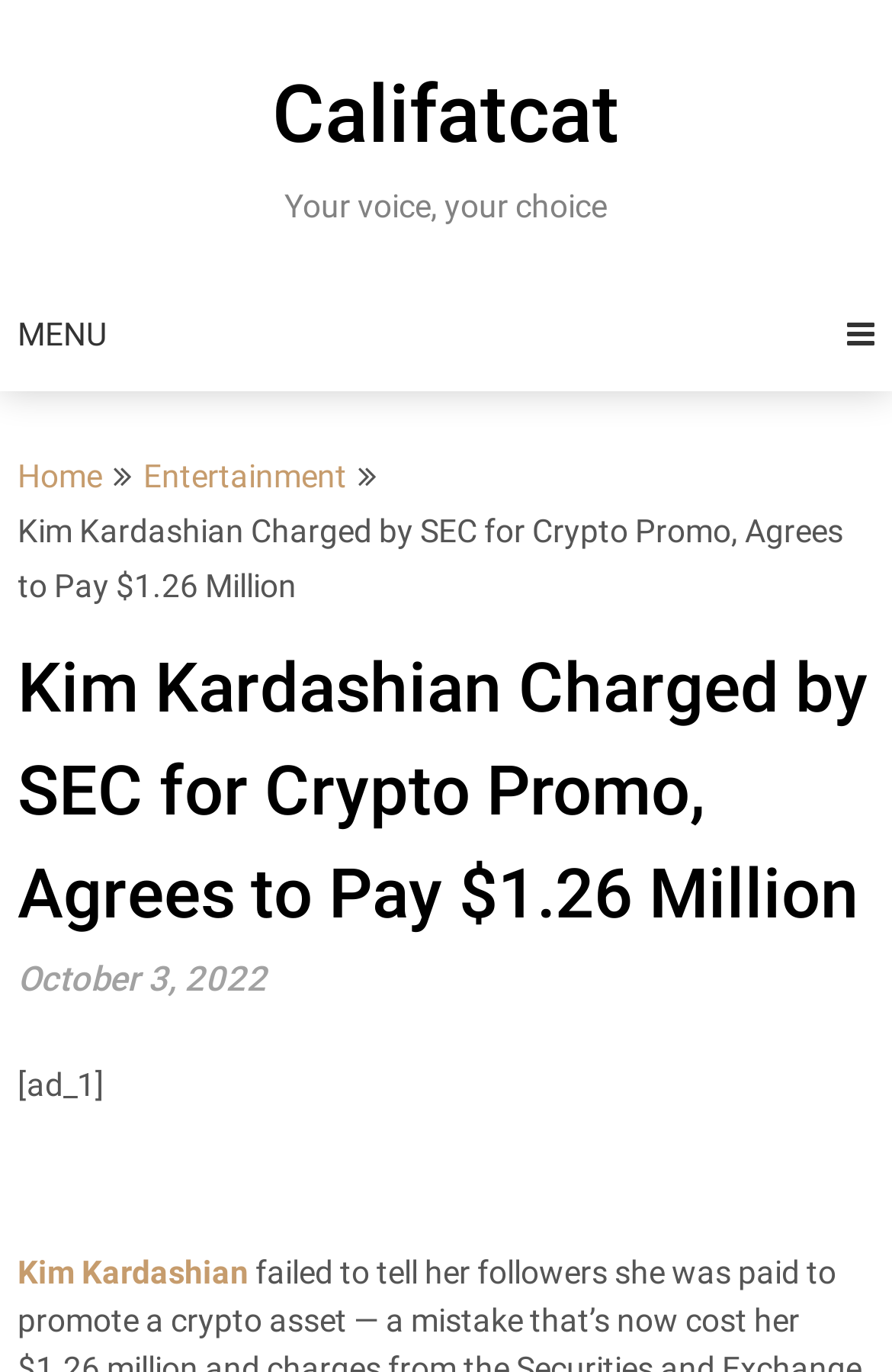Elaborate on the webpage's design and content in a detailed caption.

The webpage appears to be a news article page, with a focus on entertainment news. At the top, there is a heading that reads "Califatcat" which is also a link. Below this, there is a static text that says "Your voice, your choice". 

On the left side of the page, there is a menu link with an icon, and below it, there are two links, "Home" and "Entertainment", which are likely navigation links. 

The main content of the page is a news article with the title "Kim Kardashian Charged by SEC for Crypto Promo, Agrees to Pay $1.26 Million", which is also a link. The title is followed by a header that spans almost the entire width of the page. Below the title, there is a static text that shows the date "October 3, 2022". 

Further down, there is an advertisement marked as "[ad_1]". At the bottom of the page, there is a link to "Kim Kardashian", which may be a related article or a tag.